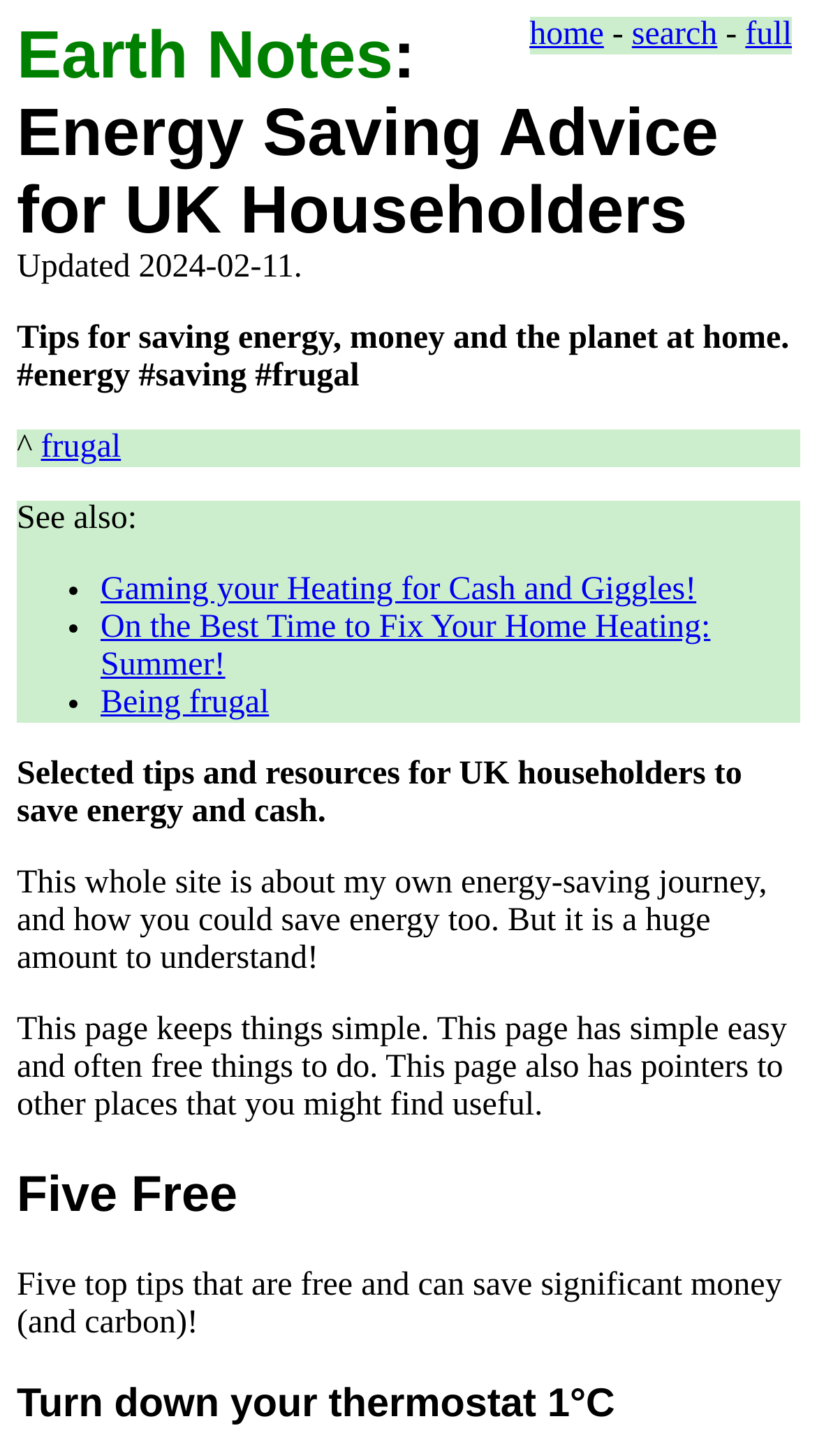What is the purpose of this webpage?
Based on the image, answer the question with as much detail as possible.

Based on the webpage content, it appears that the purpose of this webpage is to provide tips and resources for UK householders to save energy and money. The webpage has a simple and easy-to-understand layout, with headings and paragraphs that explain the importance of energy saving and provide practical tips.